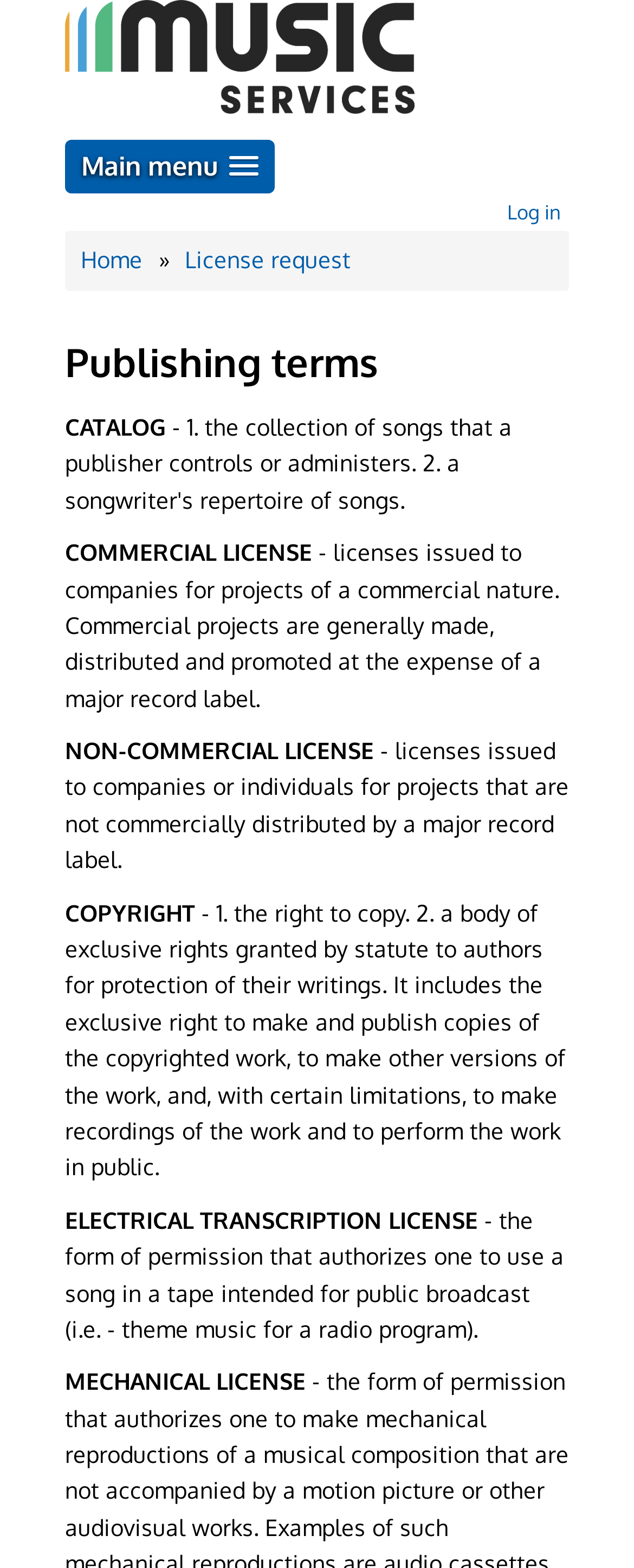From the screenshot, find the bounding box of the UI element matching this description: "title="Home"". Supply the bounding box coordinates in the form [left, top, right, bottom], each a float between 0 and 1.

[0.103, 0.058, 0.653, 0.076]